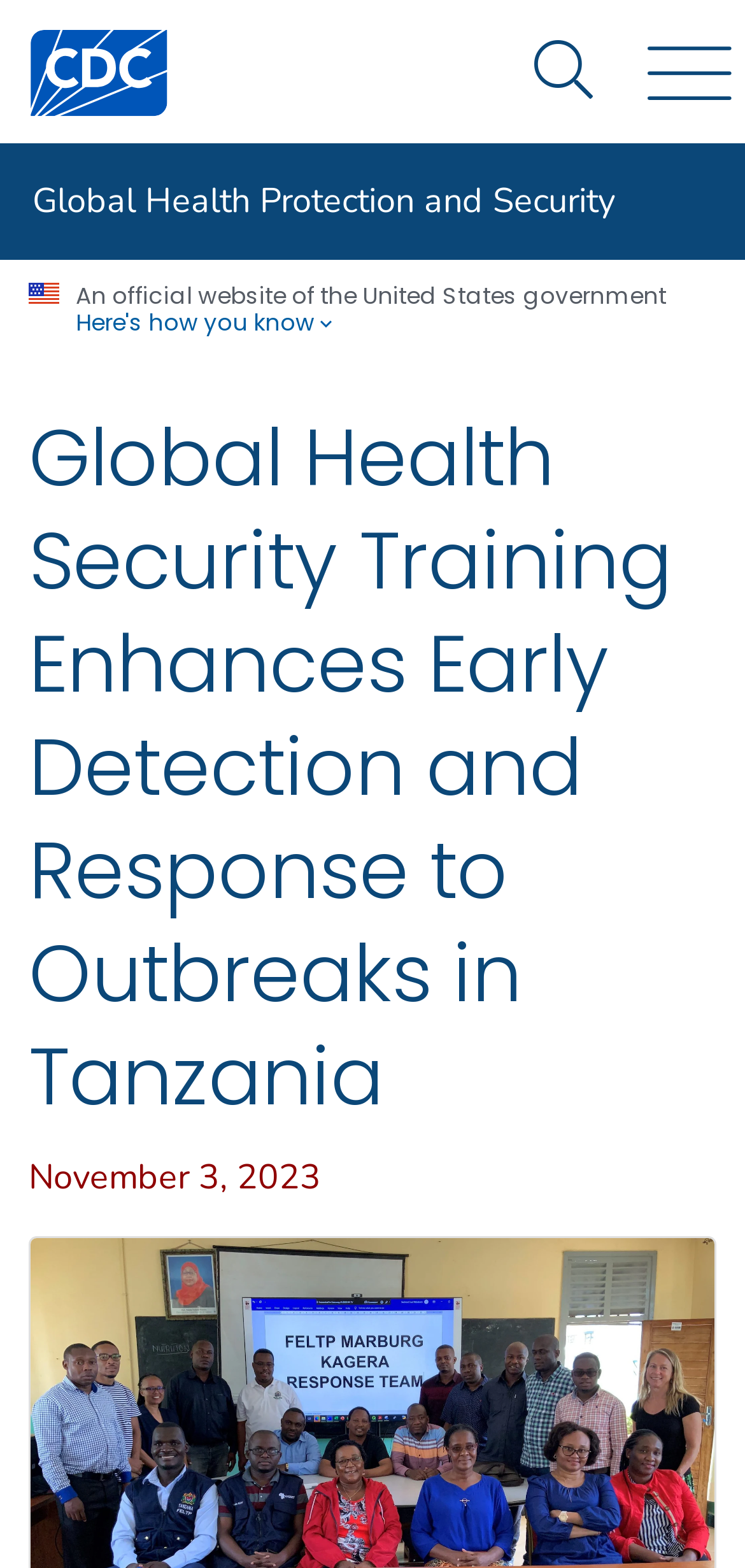Extract the bounding box of the UI element described as: "Here's how you know".

[0.101, 0.197, 0.445, 0.214]